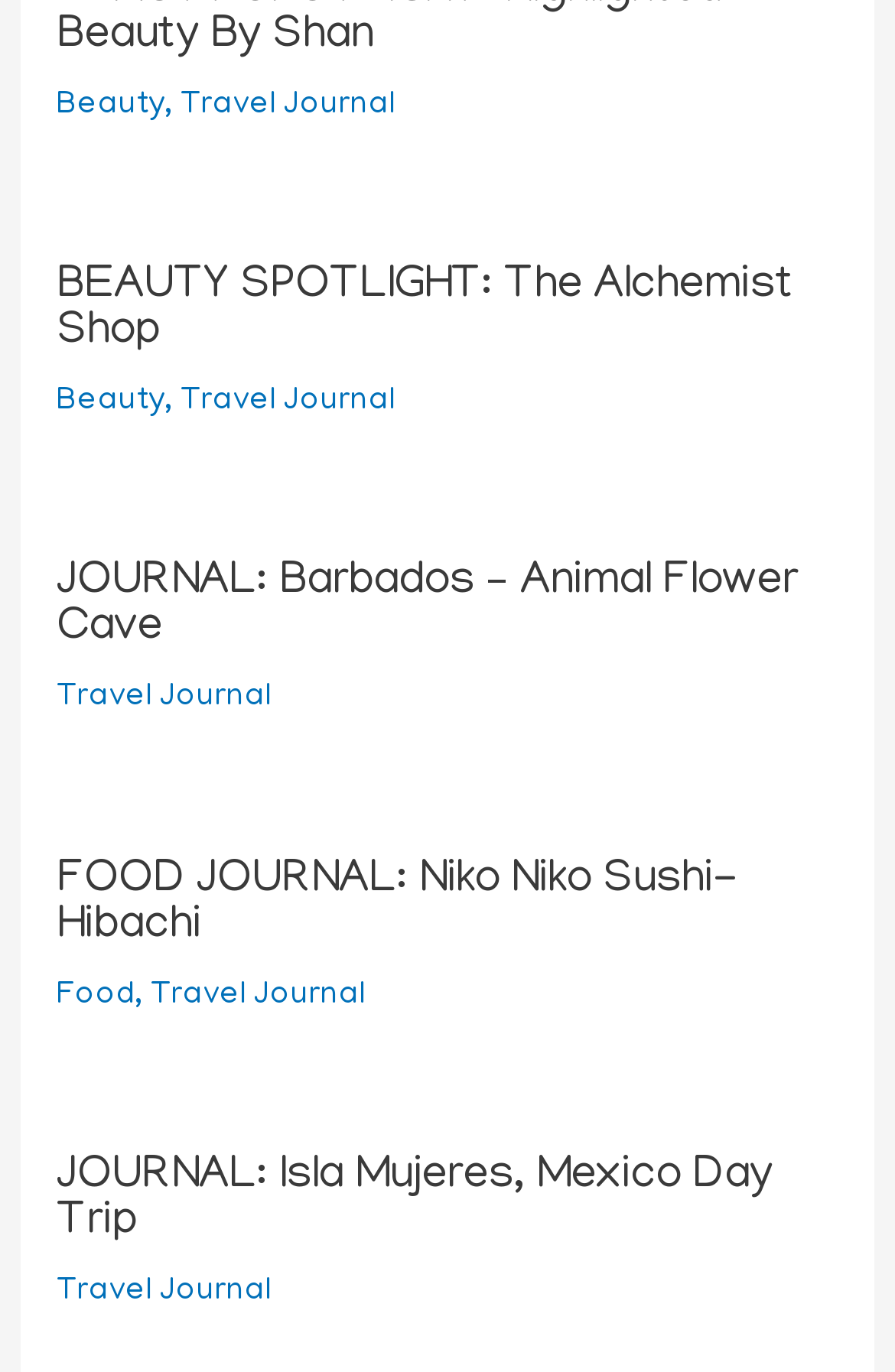What is the category of the first article?
Utilize the information in the image to give a detailed answer to the question.

I looked at the first article element and found that it has a heading 'BEAUTY SPOTLIGHT: The Alchemist Shop', and it also has links to 'Beauty' and 'Travel Journal', so I inferred that the category of this article is Beauty.